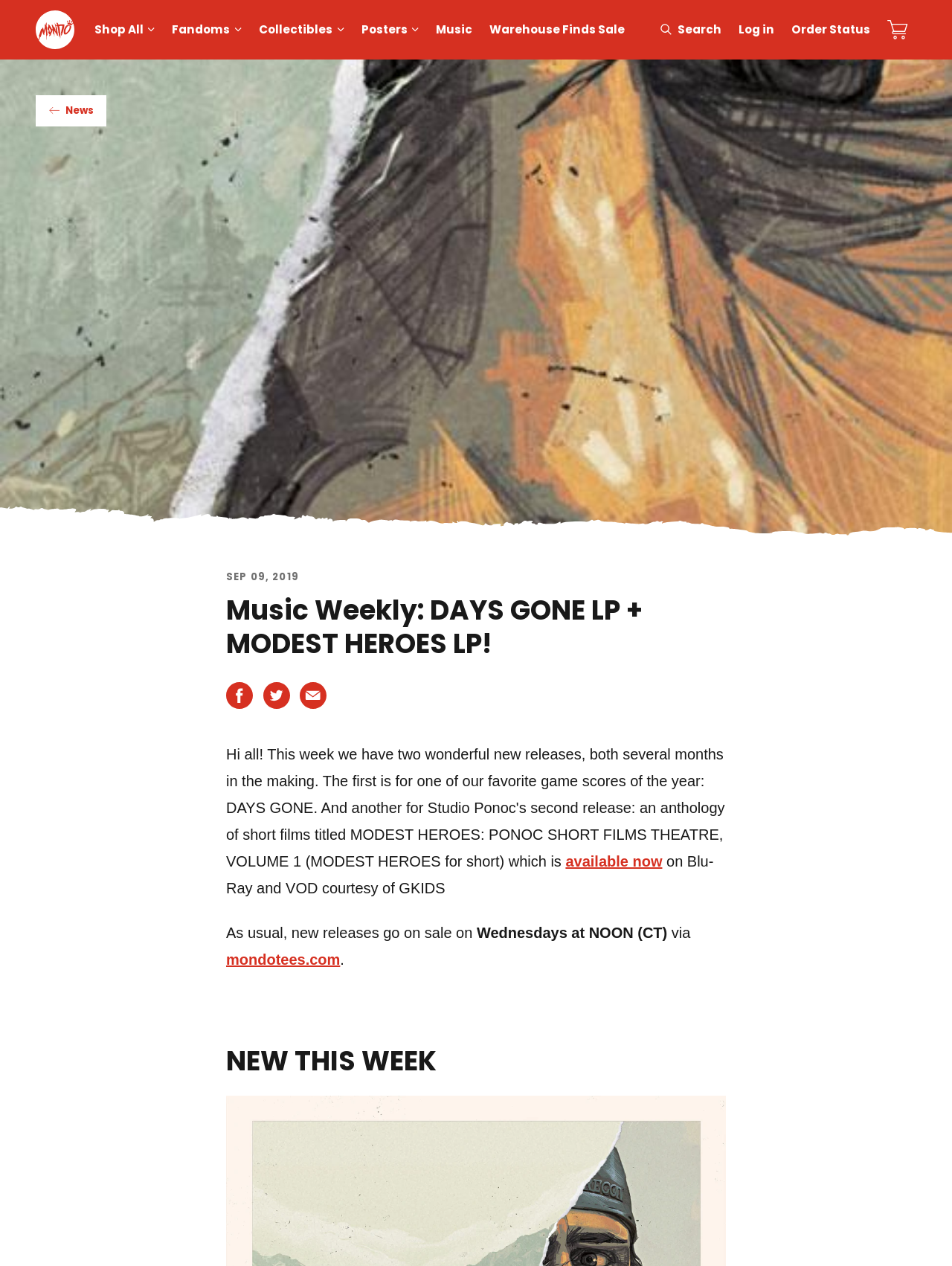Determine the bounding box for the UI element that matches this description: "Share by email".

[0.315, 0.532, 0.343, 0.564]